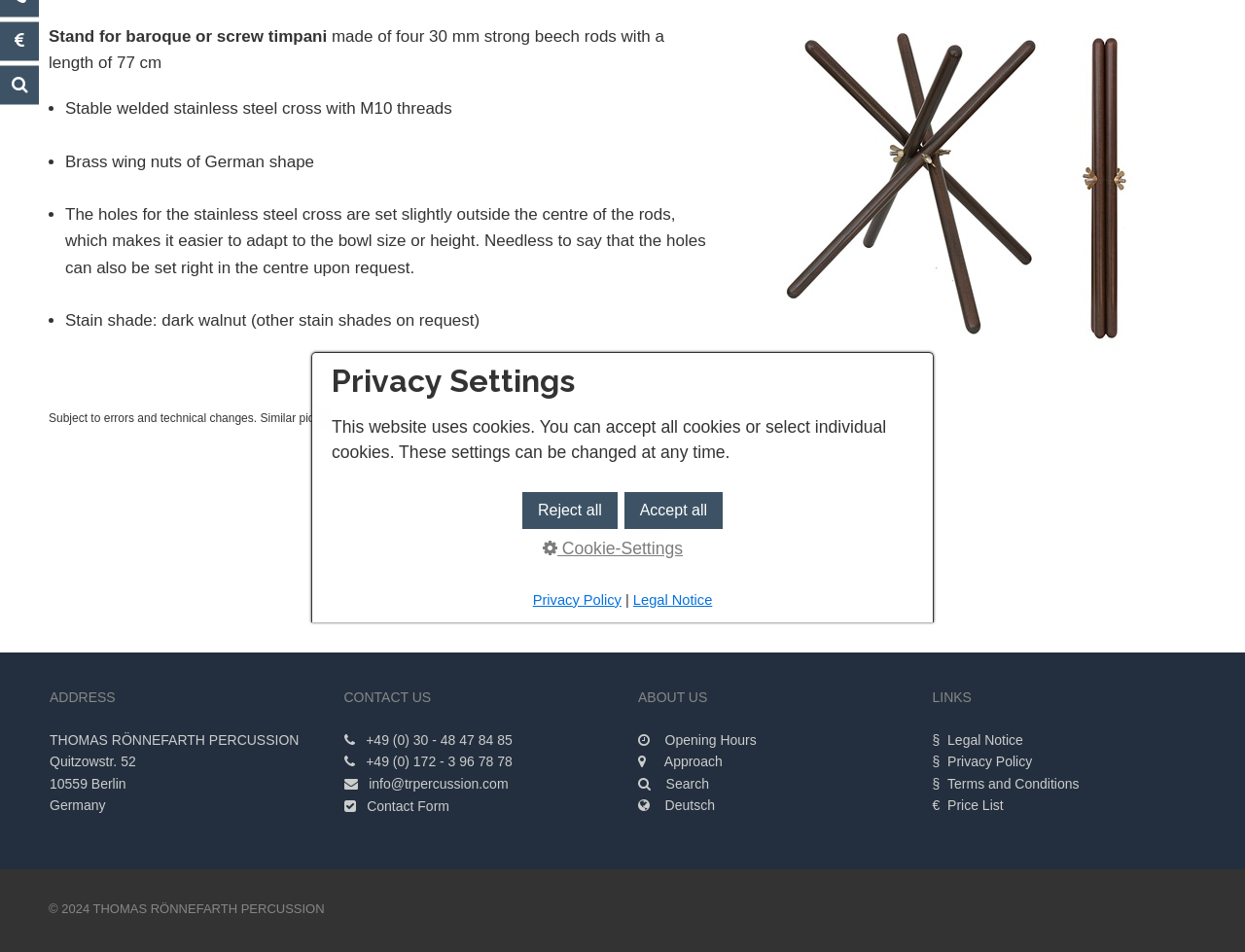Extract the bounding box coordinates for the UI element described by the text: "Search". The coordinates should be in the form of [left, top, right, bottom] with values between 0 and 1.

[0.535, 0.815, 0.569, 0.831]